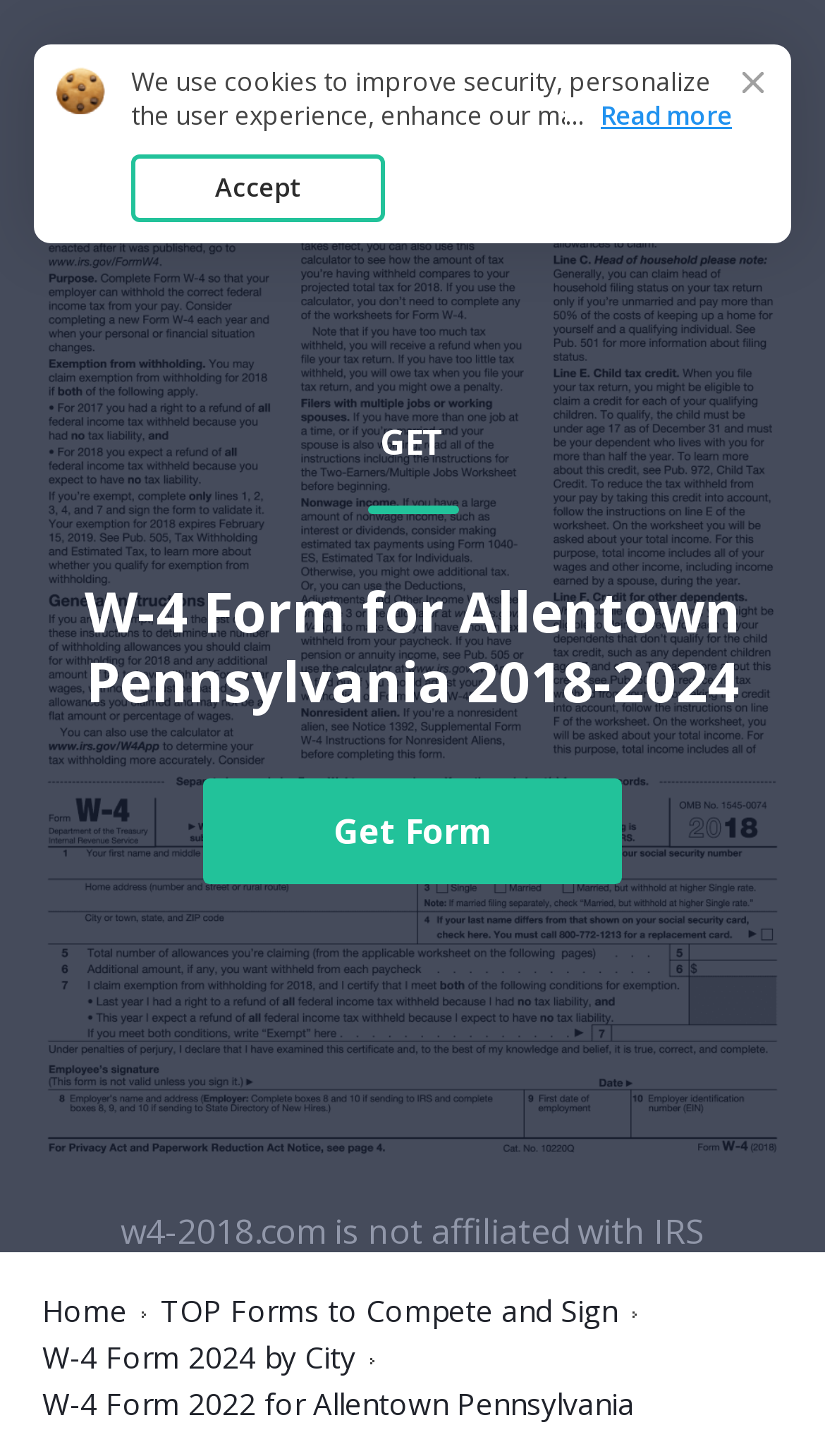Please examine the image and answer the question with a detailed explanation:
What is the action required after modifying the W-4 form template?

According to the webpage content, after modifying the W-4 form template, users need to send the completed form to the IRS.